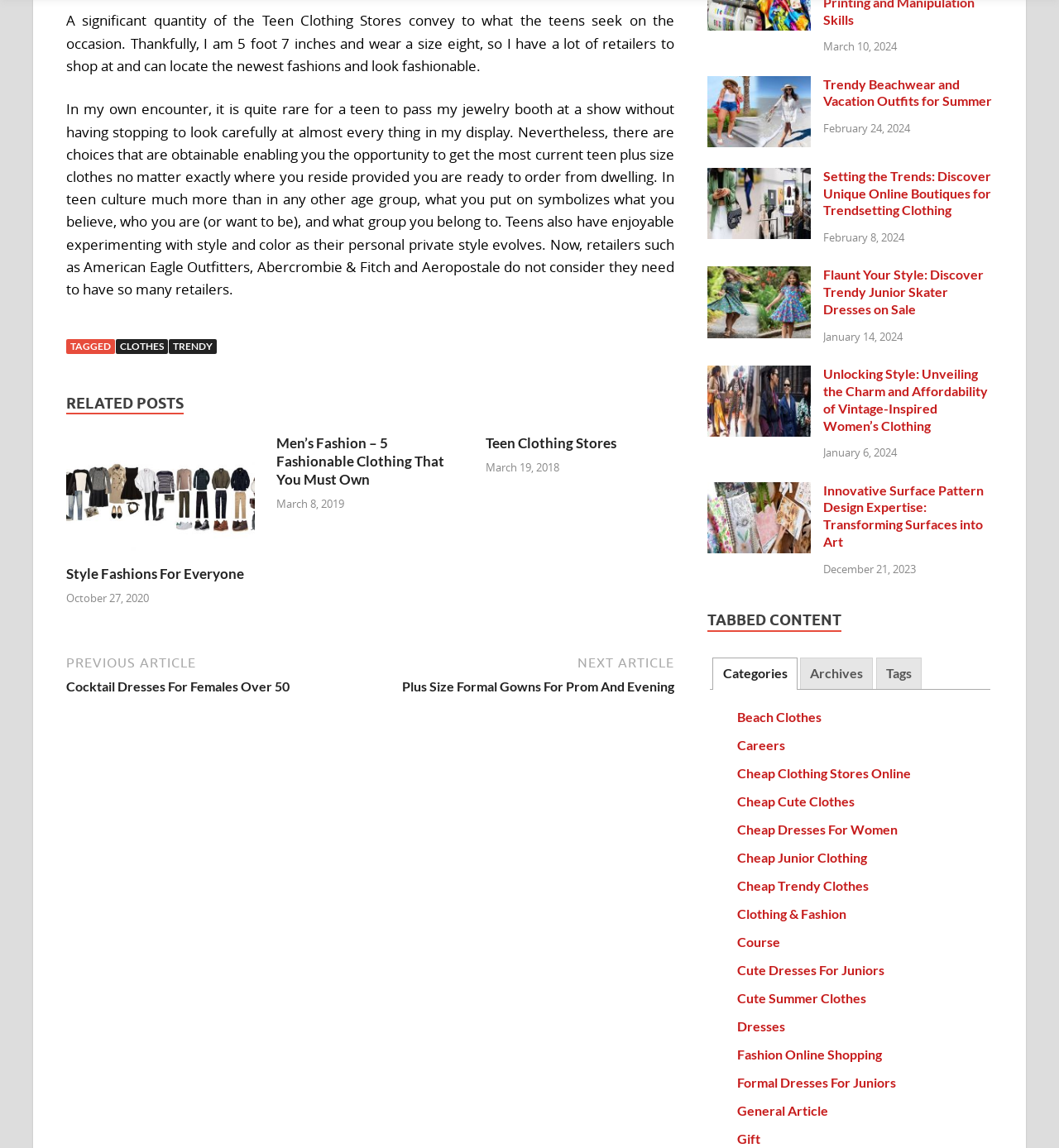How many categories are listed?
Refer to the screenshot and respond with a concise word or phrase.

10